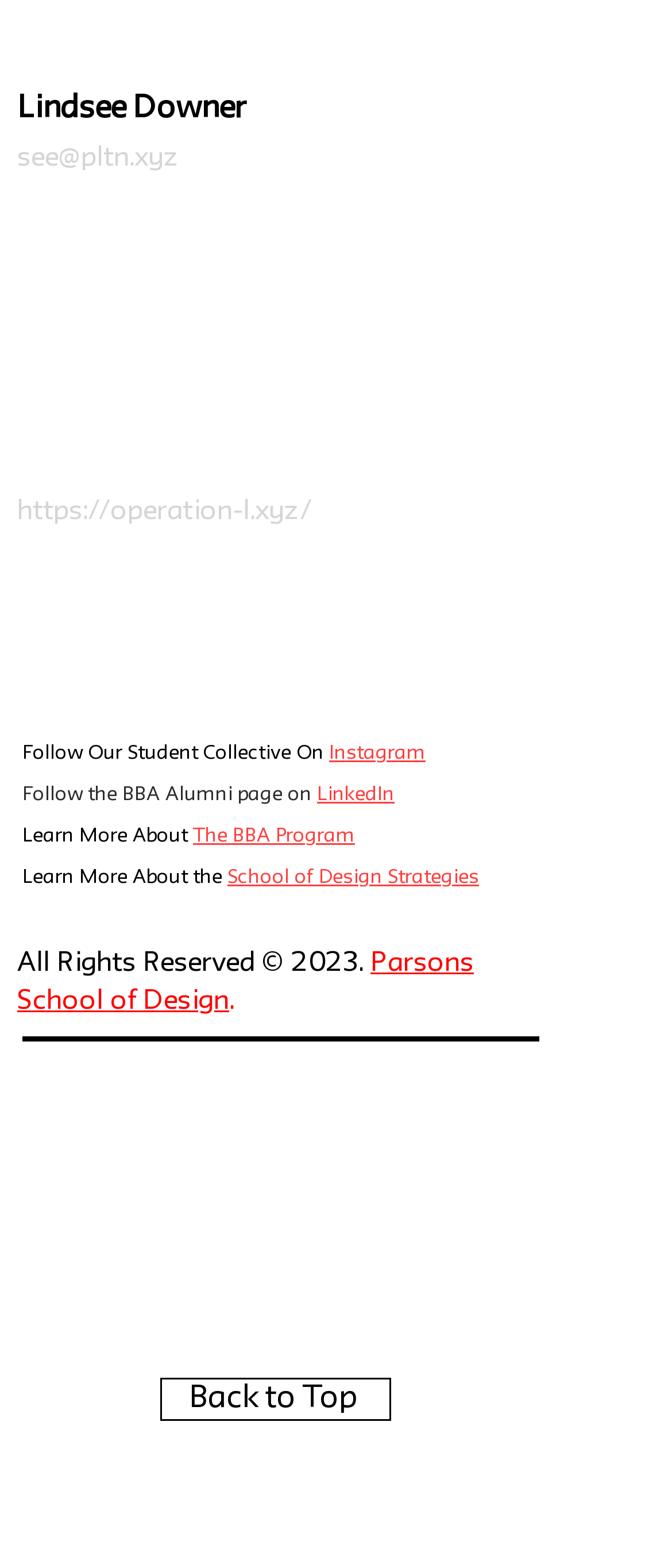Please determine the bounding box coordinates of the element's region to click in order to carry out the following instruction: "go back to top". The coordinates should be four float numbers between 0 and 1, i.e., [left, top, right, bottom].

[0.238, 0.878, 0.582, 0.906]